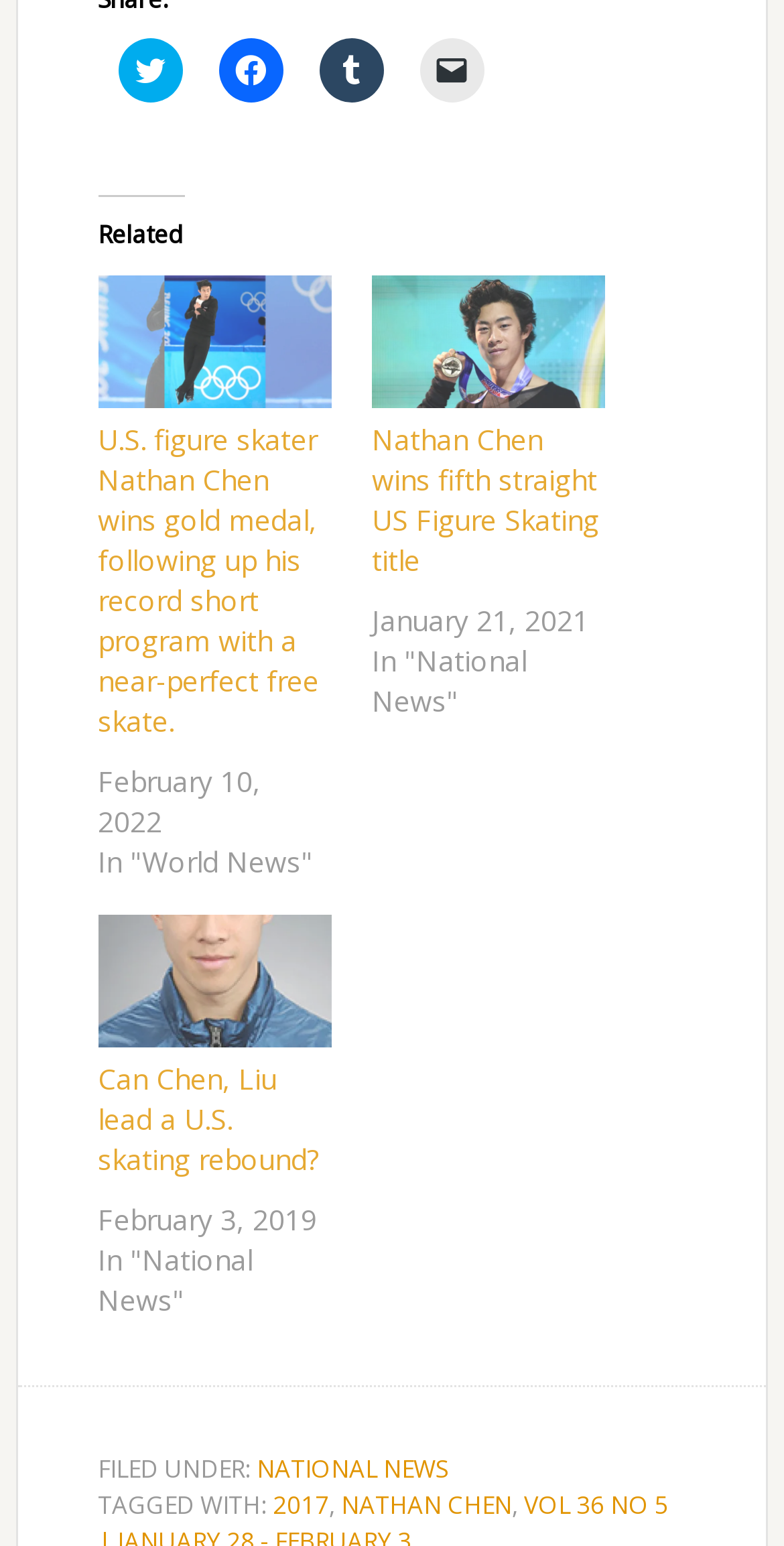Find the bounding box of the UI element described as: "NATHAN CHEN". The bounding box coordinates should be given as four float values between 0 and 1, i.e., [left, top, right, bottom].

[0.435, 0.963, 0.653, 0.985]